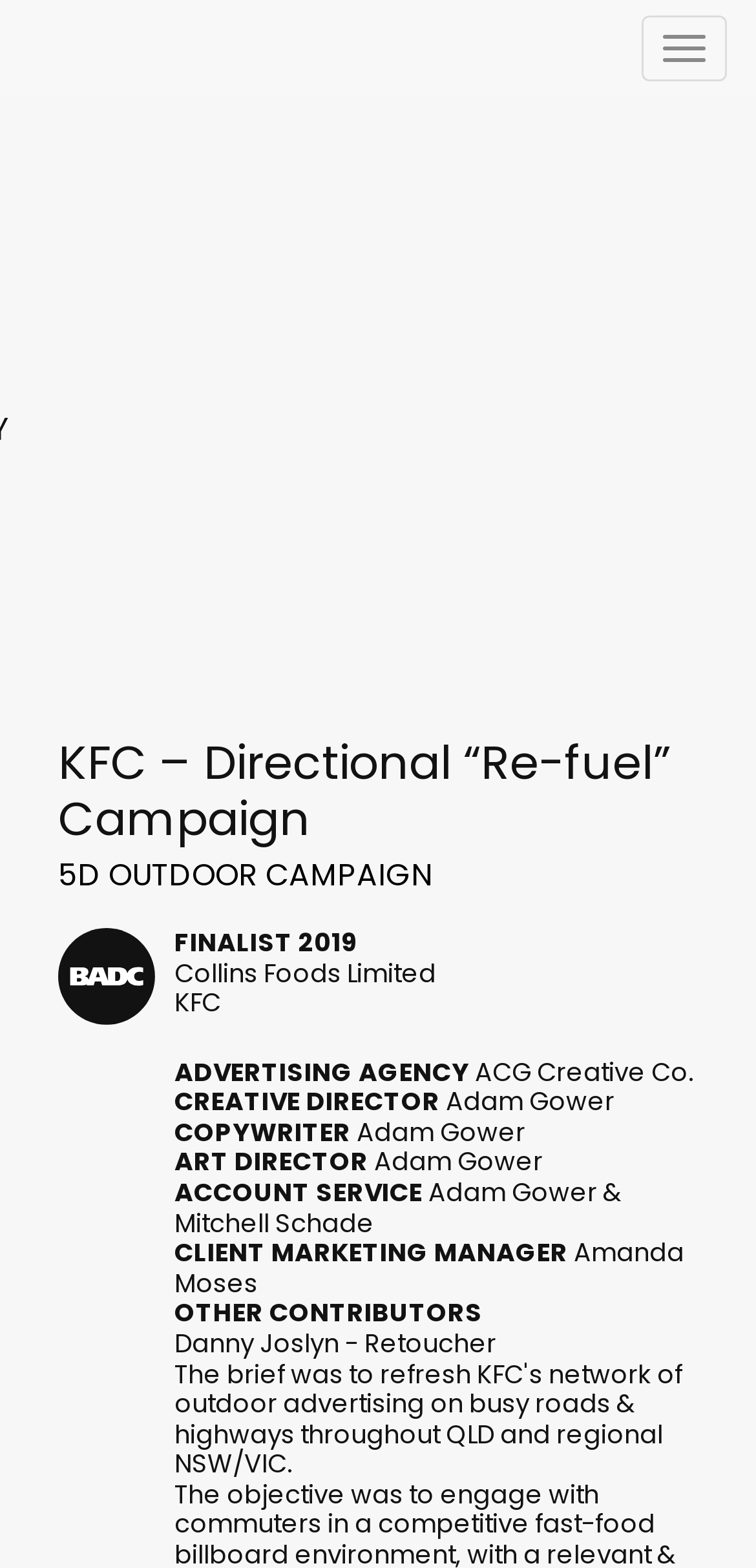Using the description: "Toggle navigation", identify the bounding box of the corresponding UI element in the screenshot.

[0.849, 0.01, 0.962, 0.052]